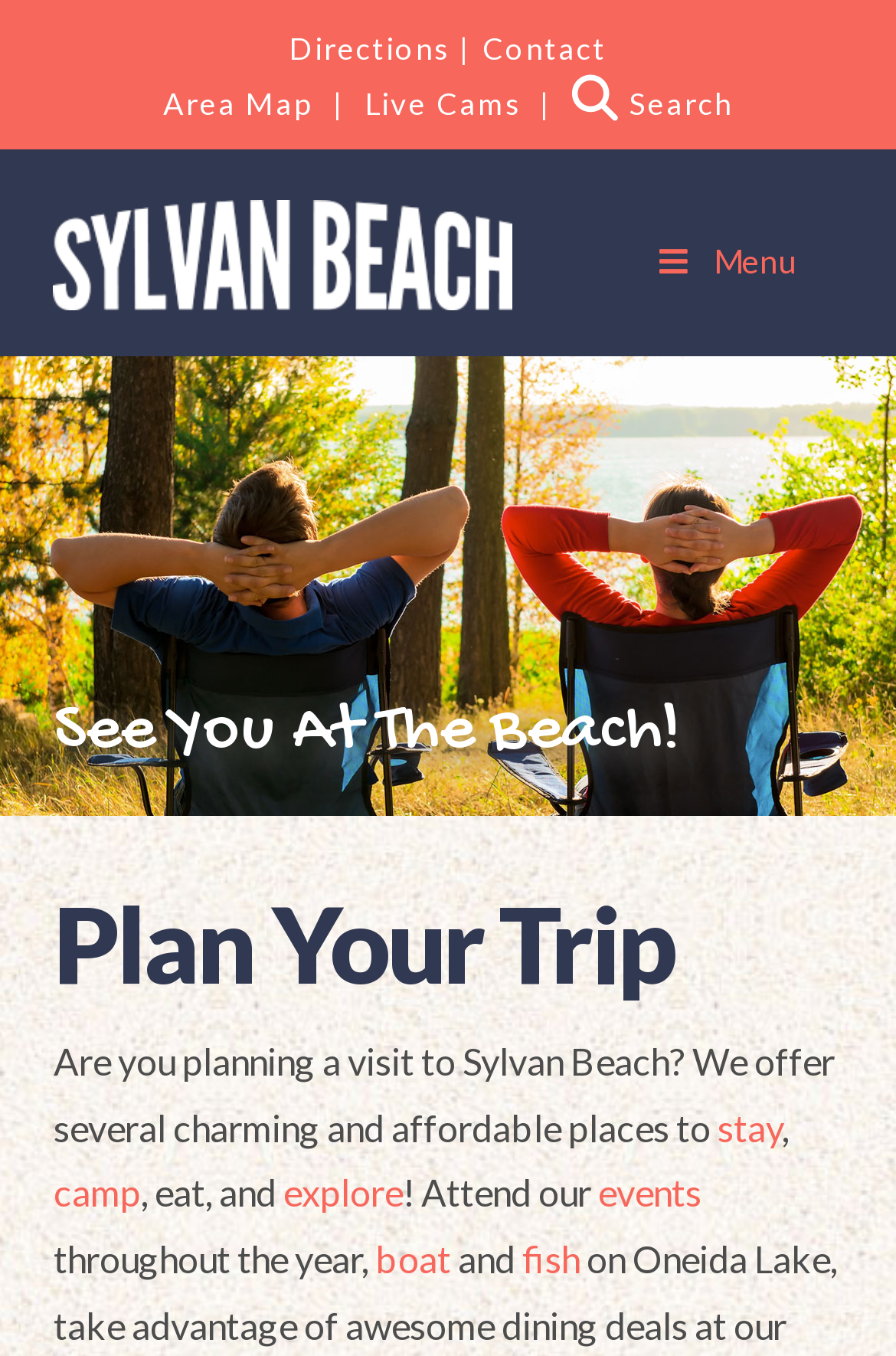Identify the bounding box coordinates of the region that should be clicked to execute the following instruction: "View cart".

None